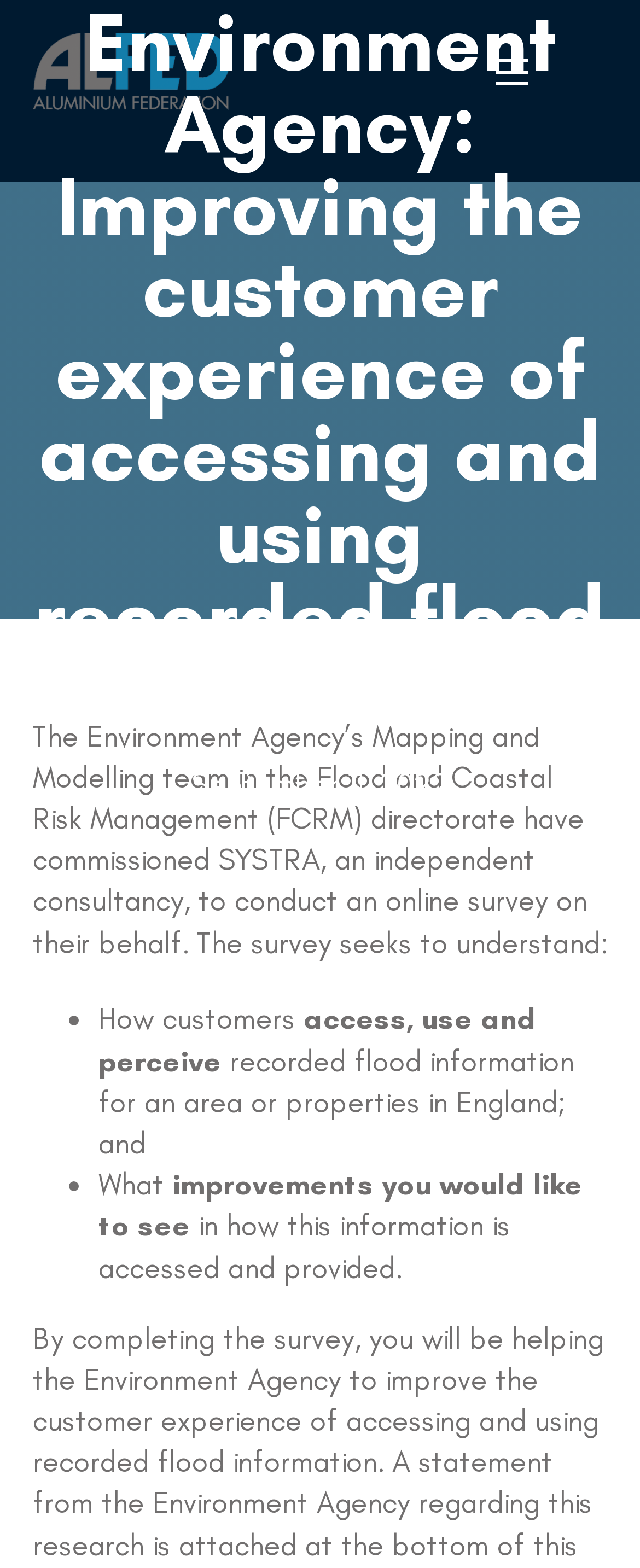Summarize the webpage with intricate details.

The webpage is about the Environment Agency's project to improve the customer experience of accessing and using recorded flood information. At the top left, there is a link "Alfed" accompanied by an image with the same name. To the right of this link, there is a button labeled "Mobile menu". 

Below the link and image, there is a heading that spans almost the entire width of the page, stating the title of the project. 

Further down, there is a date "September 11, 2022" positioned roughly in the middle of the page. Below the date, there is a paragraph of text that explains the purpose of the project, which is to conduct an online survey to understand how customers access and use recorded flood information and what improvements they would like to see.

The paragraph is followed by a list of two items, each starting with a bullet point. The first item asks about how customers access, use, and perceive recorded flood information, and the second item asks about what improvements customers would like to see in how this information is accessed and provided.